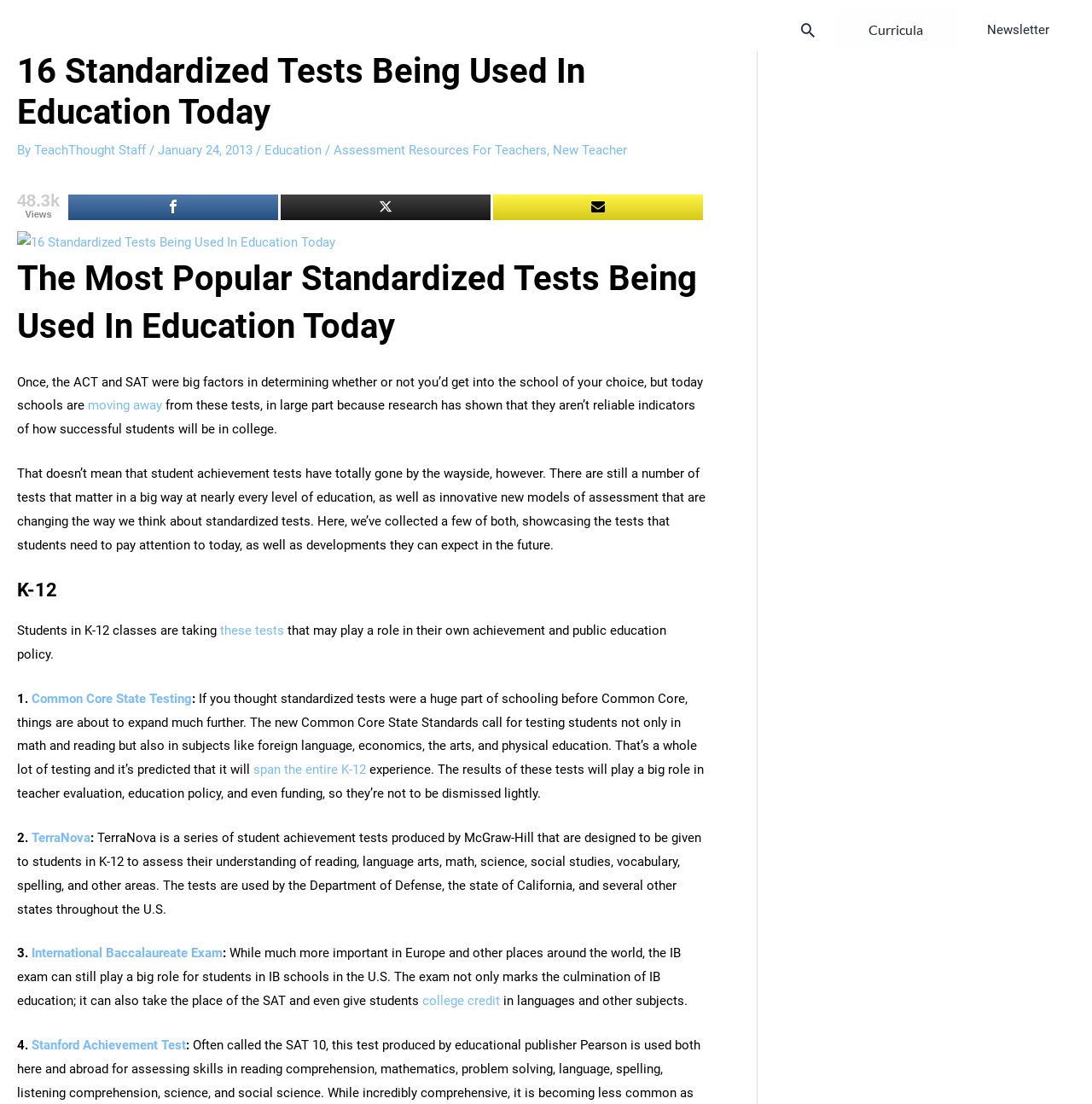What is the title of the article? Look at the image and give a one-word or short phrase answer.

16 Standardized Tests Being Used In Education Today